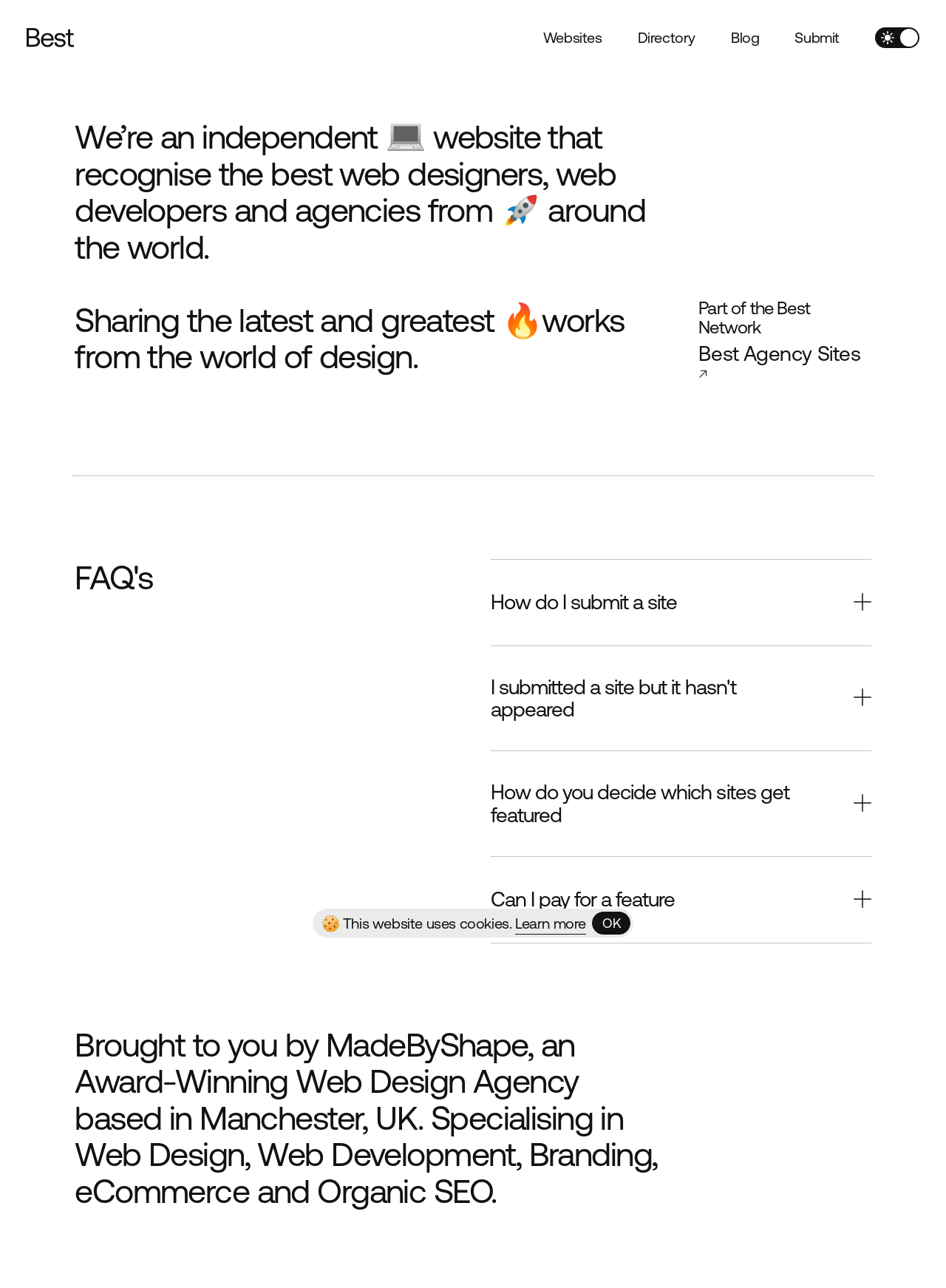Find the bounding box coordinates of the element you need to click on to perform this action: 'Learn more about cookies'. The coordinates should be represented by four float values between 0 and 1, in the format [left, top, right, bottom].

[0.545, 0.708, 0.62, 0.725]